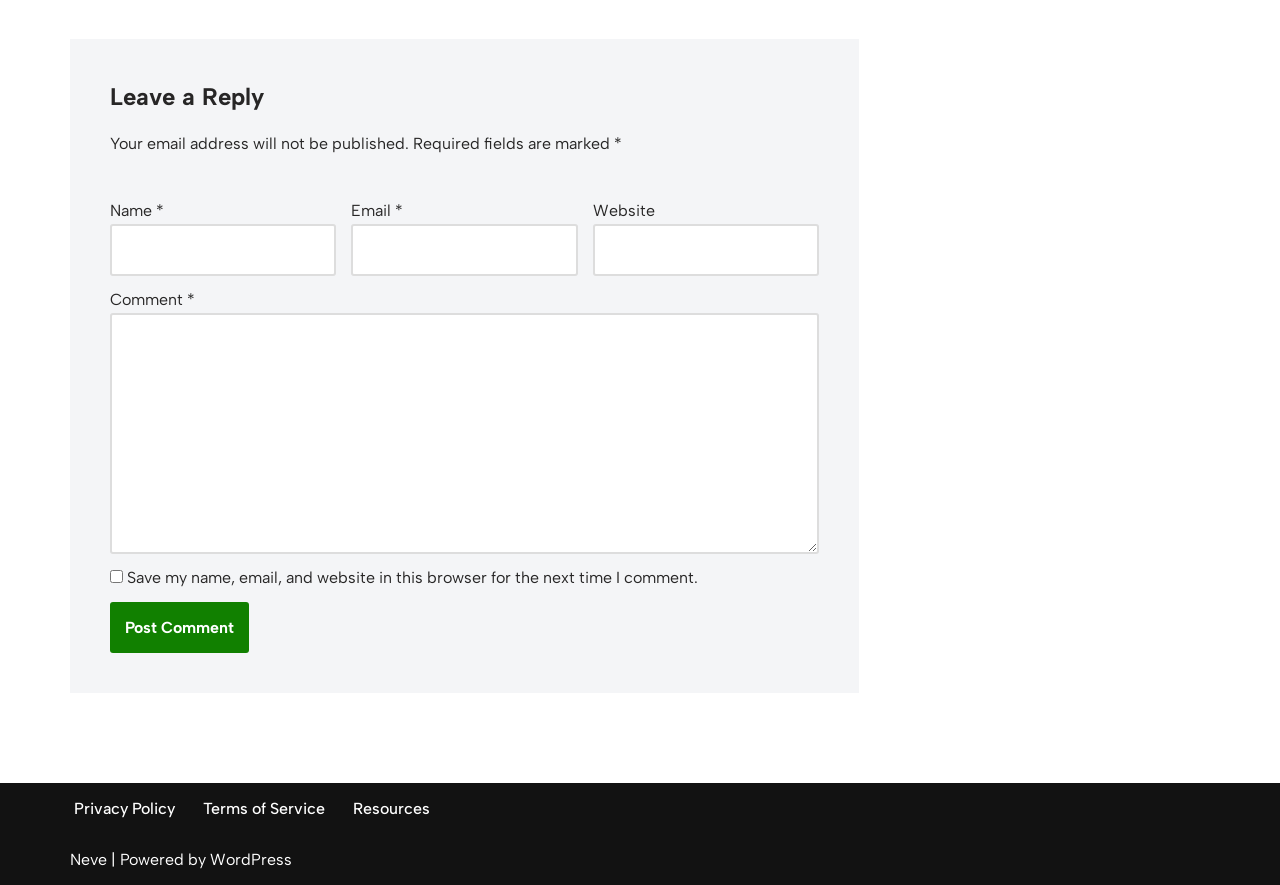Extract the bounding box coordinates for the UI element described by the text: "title="Hegel Above Content H600 (20231101)"". The coordinates should be in the form of [left, top, right, bottom] with values between 0 and 1.

None